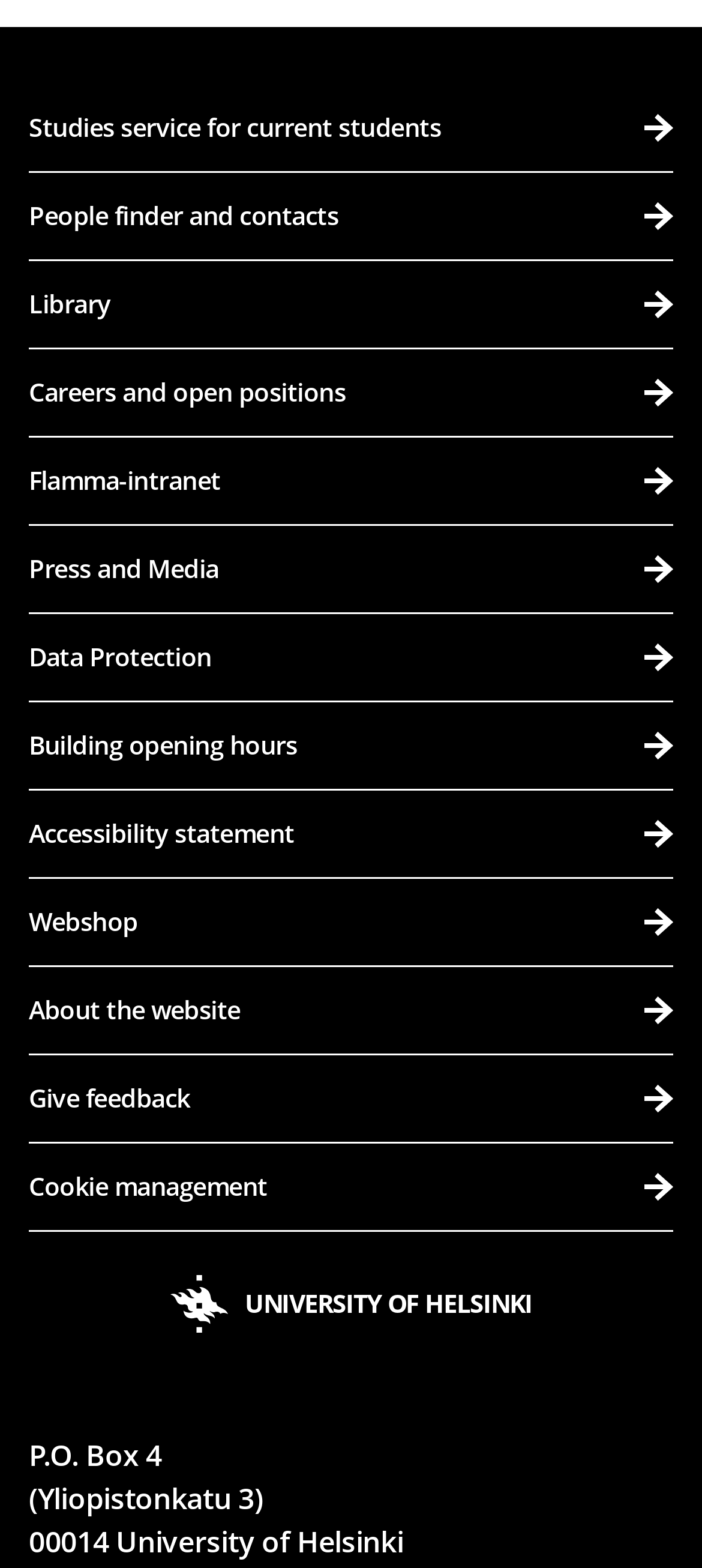Can you find the bounding box coordinates for the element to click on to achieve the instruction: "go to home page"?

None